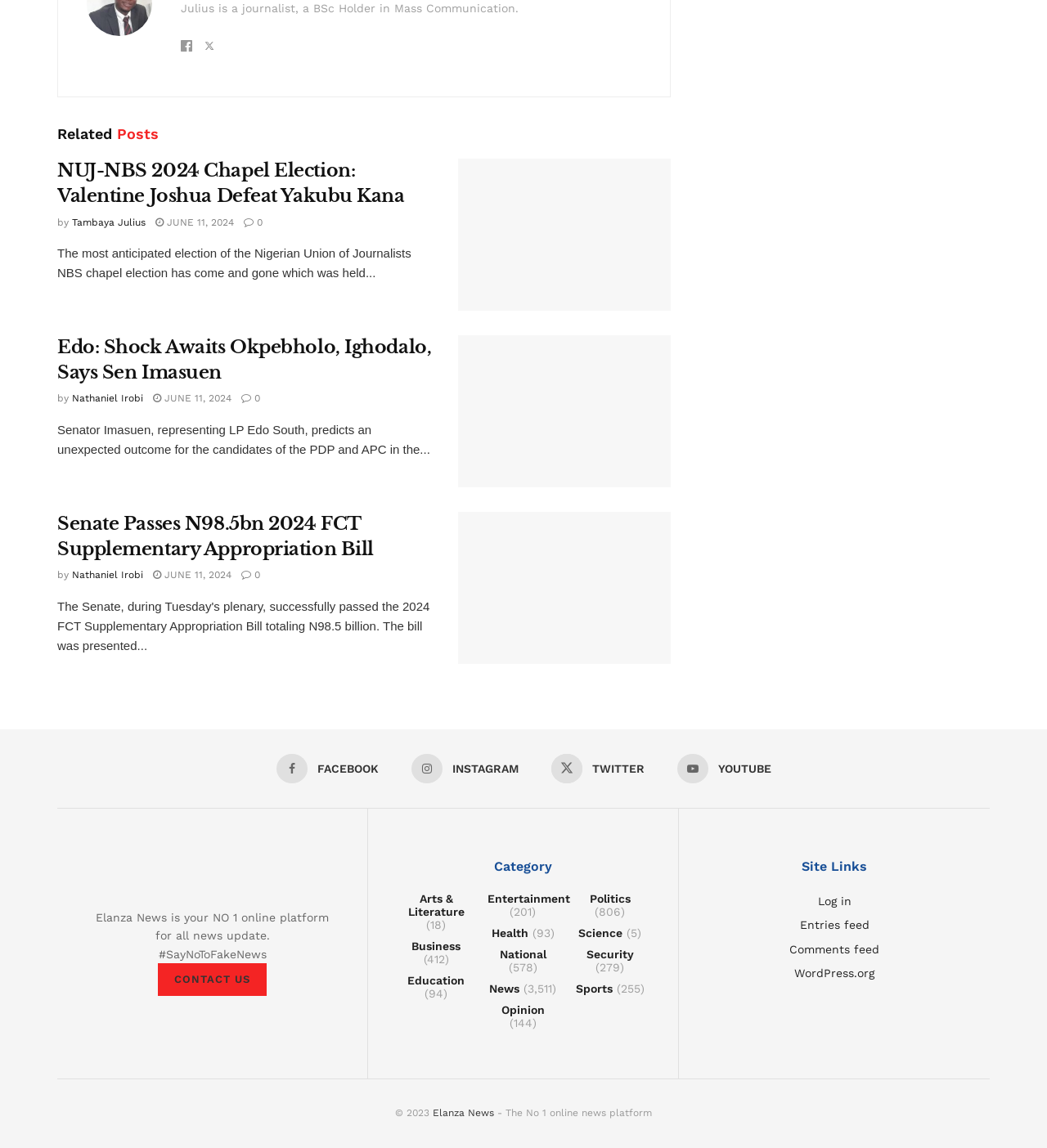Bounding box coordinates are specified in the format (top-left x, top-left y, bottom-right x, bottom-right y). All values are floating point numbers bounded between 0 and 1. Please provide the bounding box coordinate of the region this sentence describes: Youtube

[0.646, 0.656, 0.736, 0.682]